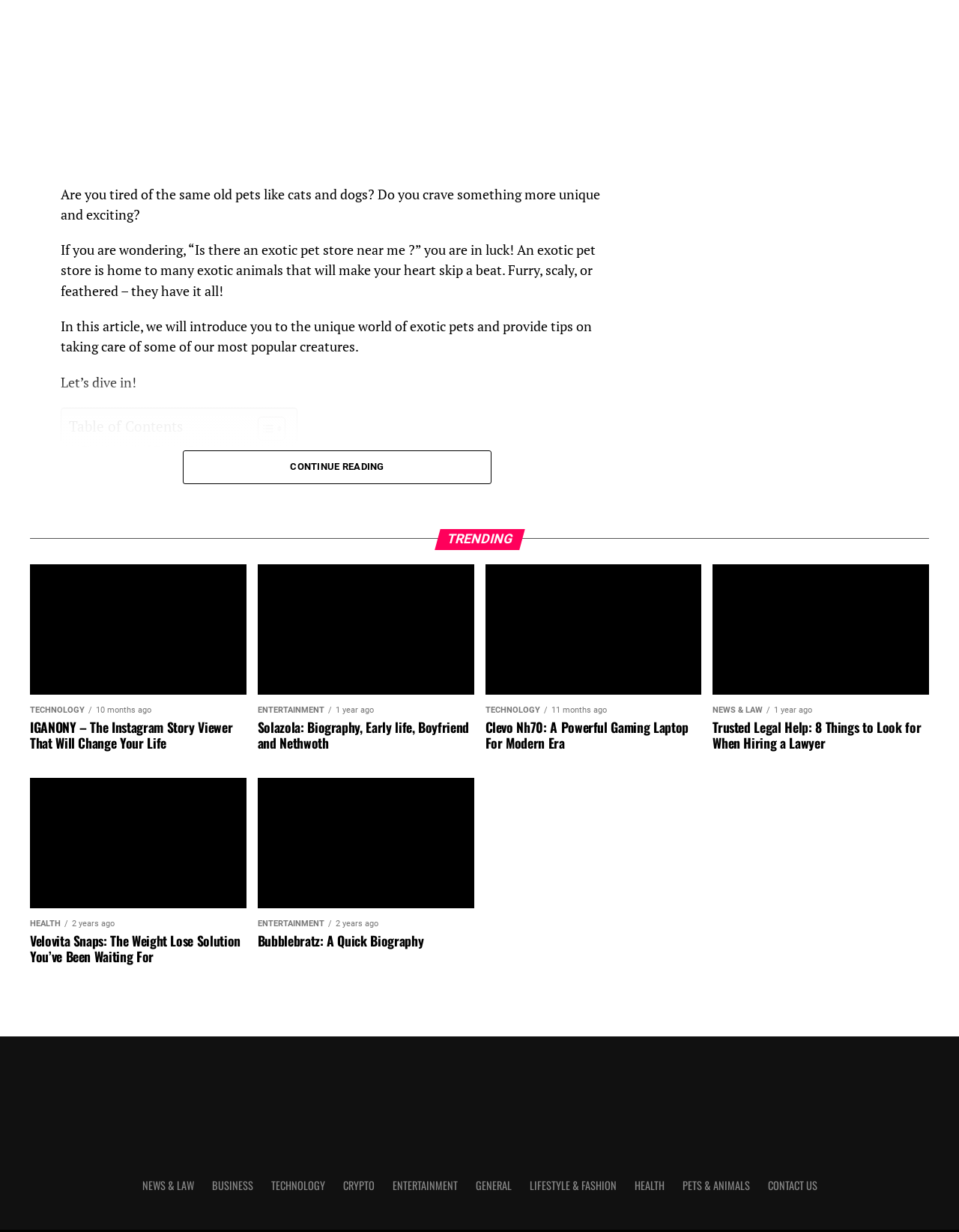Ascertain the bounding box coordinates for the UI element detailed here: "News & Law". The coordinates should be provided as [left, top, right, bottom] with each value being a float between 0 and 1.

[0.148, 0.956, 0.202, 0.969]